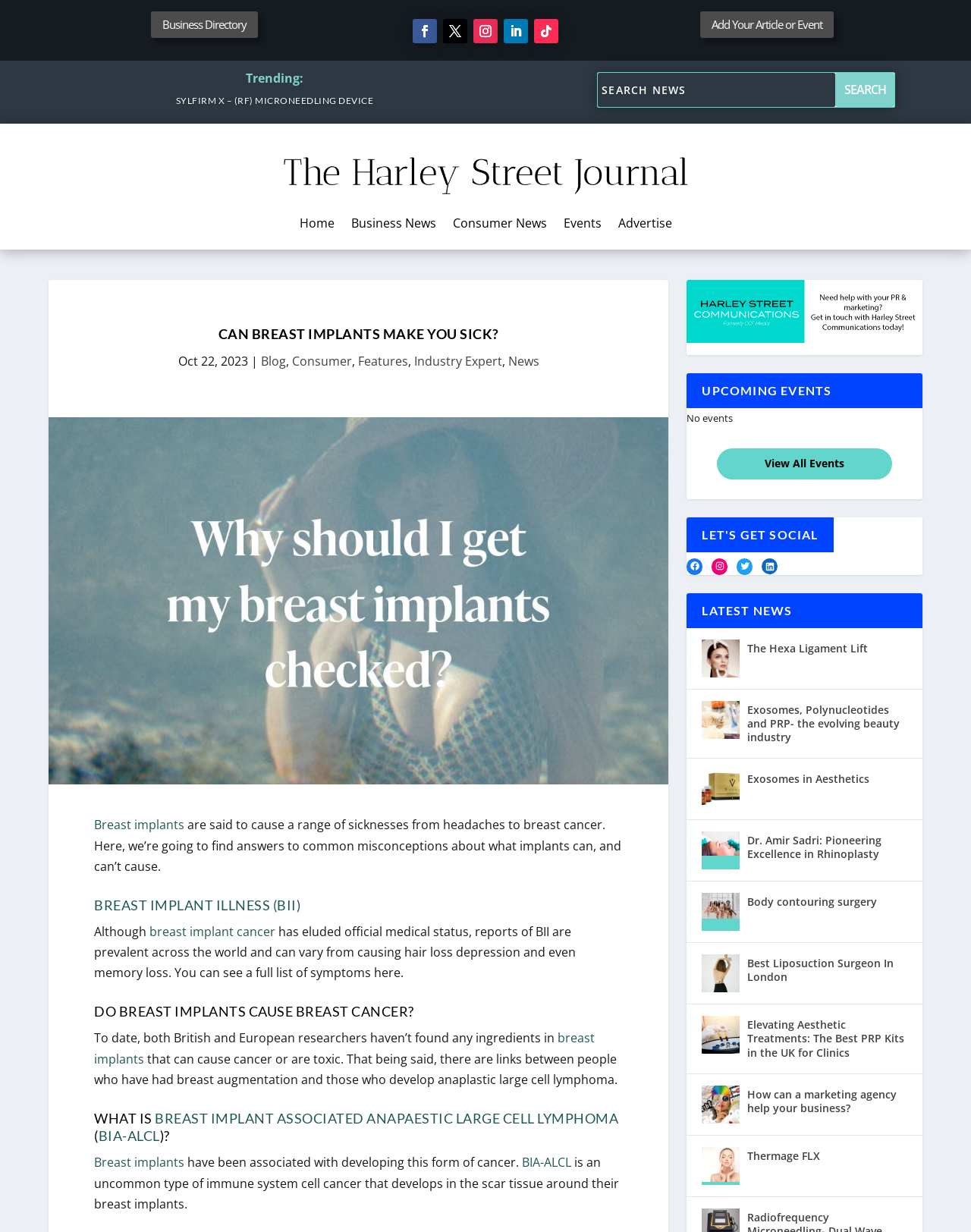Offer an extensive depiction of the webpage and its key elements.

The webpage is titled "Can breast implants make you sick? - The Harley Street Journal". At the top, there is a navigation menu with links to "Home", "Business News", "Consumer News", "Events", and "Advertise". Below the navigation menu, there is a search bar with a "Search" button.

The main content of the webpage is divided into sections. The first section has a heading "CAN BREAST IMPLANTS MAKE YOU SICK?" and discusses the potential health risks associated with breast implants. There is an image related to breast implants above the text.

The next section has a heading "BREAST IMPLANT ILLNESS (BII)" and provides information about the symptoms of BII. This is followed by a section with a heading "DO BREAST IMPLANTS CAUSE BREAST CANCER?" which discusses the potential link between breast implants and breast cancer.

The webpage also has a section with a heading "WHAT IS BREAST IMPLANT ASSOCIATED ANAPAESTIC LARGE CELL LYMPHOMA (BIA-ALCL)?" which provides information about BIA-ALCL, a type of cancer associated with breast implants.

On the right side of the webpage, there are several sections. One section has a heading "UPCOMING EVENTS" and lists no events. Below this, there is a section with a heading "LET'S GET SOCIAL" with links to social media platforms. Further down, there is a section with a heading "LATEST NEWS" which lists several news articles related to beauty and aesthetics, each with an image and a brief summary.

At the bottom of the webpage, there is a link to "View All Events" and several links to other articles and events. There are also several icons for social media platforms.